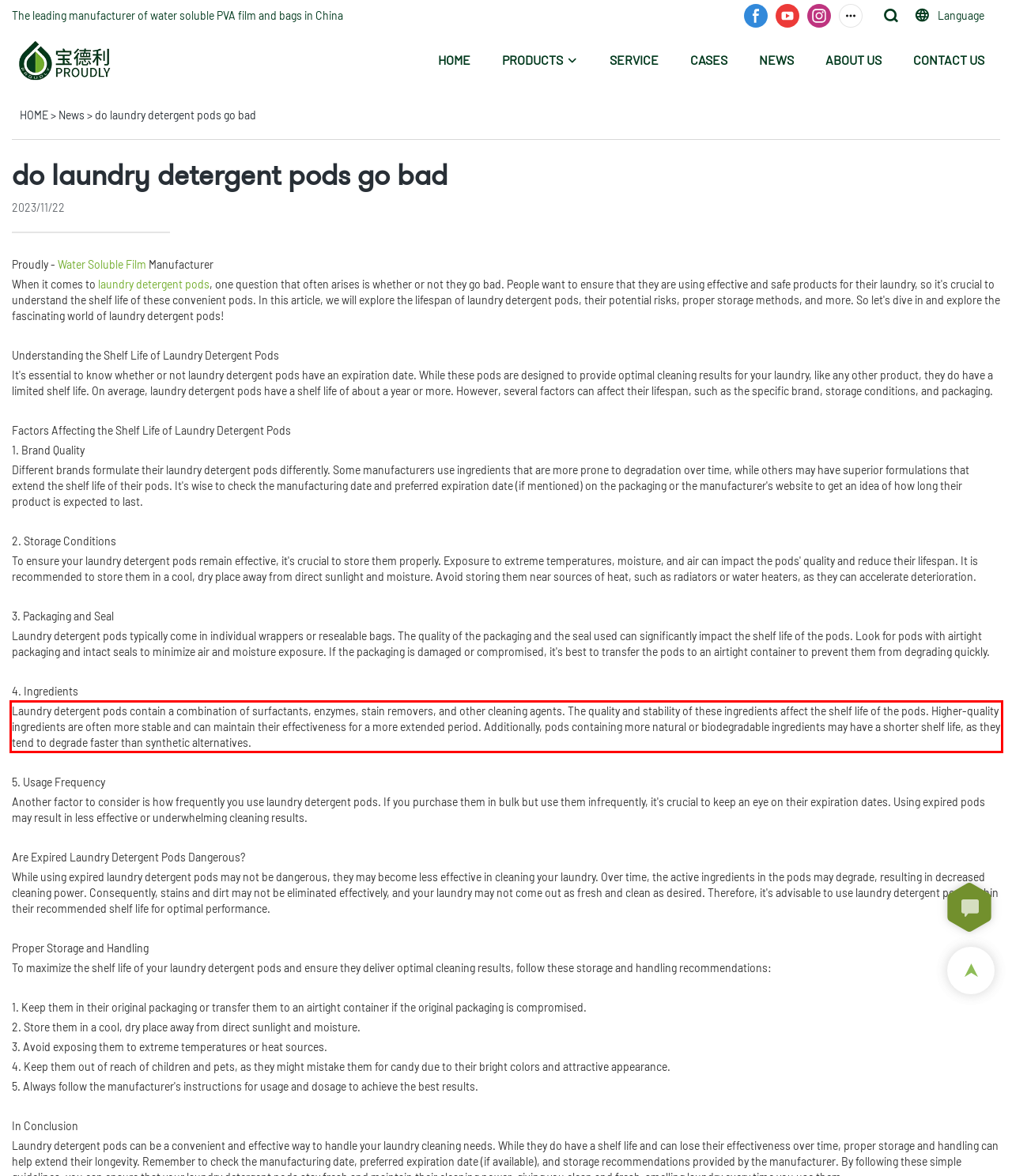You have a screenshot of a webpage with a UI element highlighted by a red bounding box. Use OCR to obtain the text within this highlighted area.

Laundry detergent pods contain a combination of surfactants, enzymes, stain removers, and other cleaning agents. The quality and stability of these ingredients affect the shelf life of the pods. Higher-quality ingredients are often more stable and can maintain their effectiveness for a more extended period. Additionally, pods containing more natural or biodegradable ingredients may have a shorter shelf life, as they tend to degrade faster than synthetic alternatives.